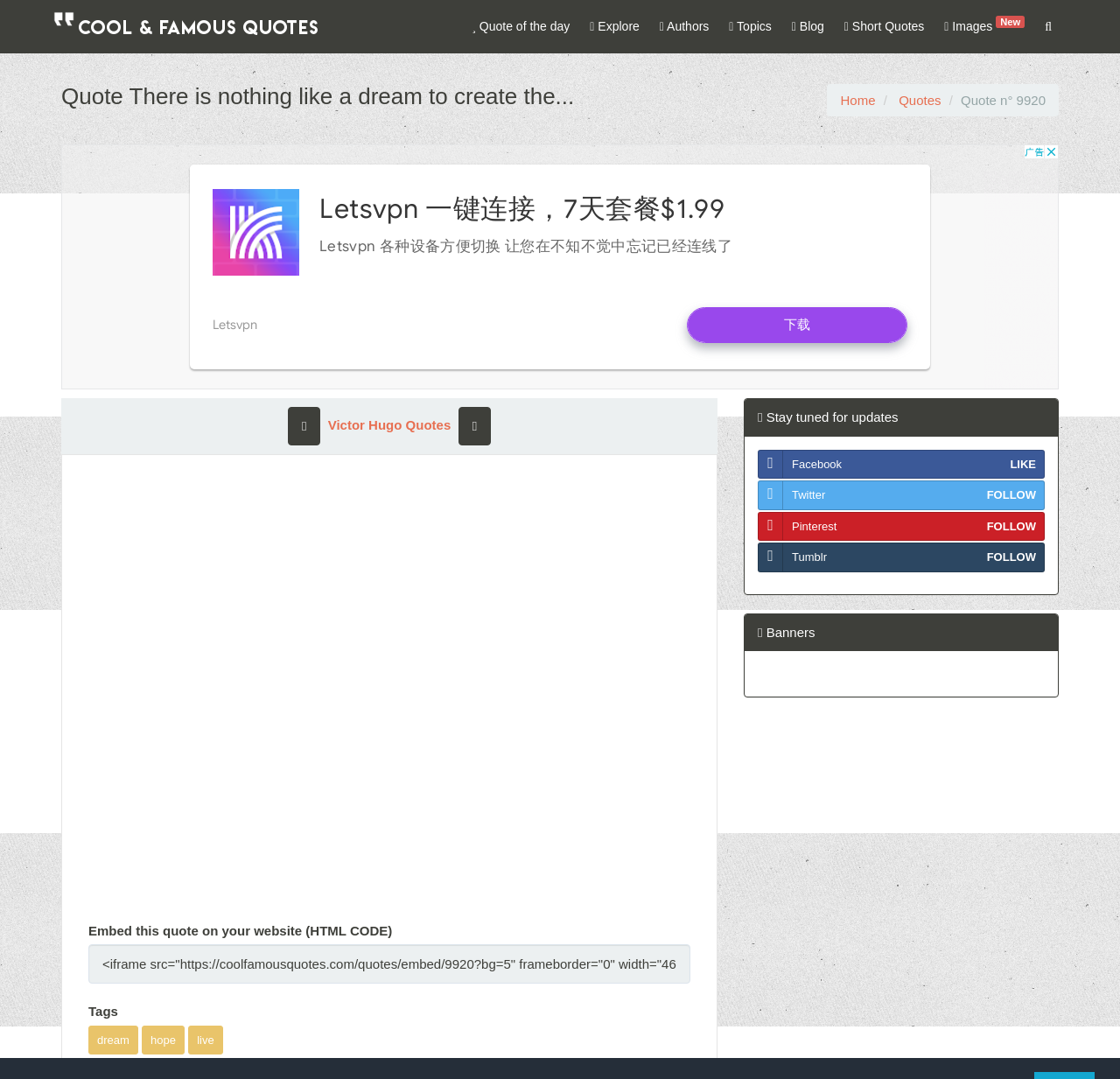Determine the bounding box coordinates of the clickable element to complete this instruction: "Embed this quote on your website". Provide the coordinates in the format of four float numbers between 0 and 1, [left, top, right, bottom].

[0.079, 0.875, 0.616, 0.912]